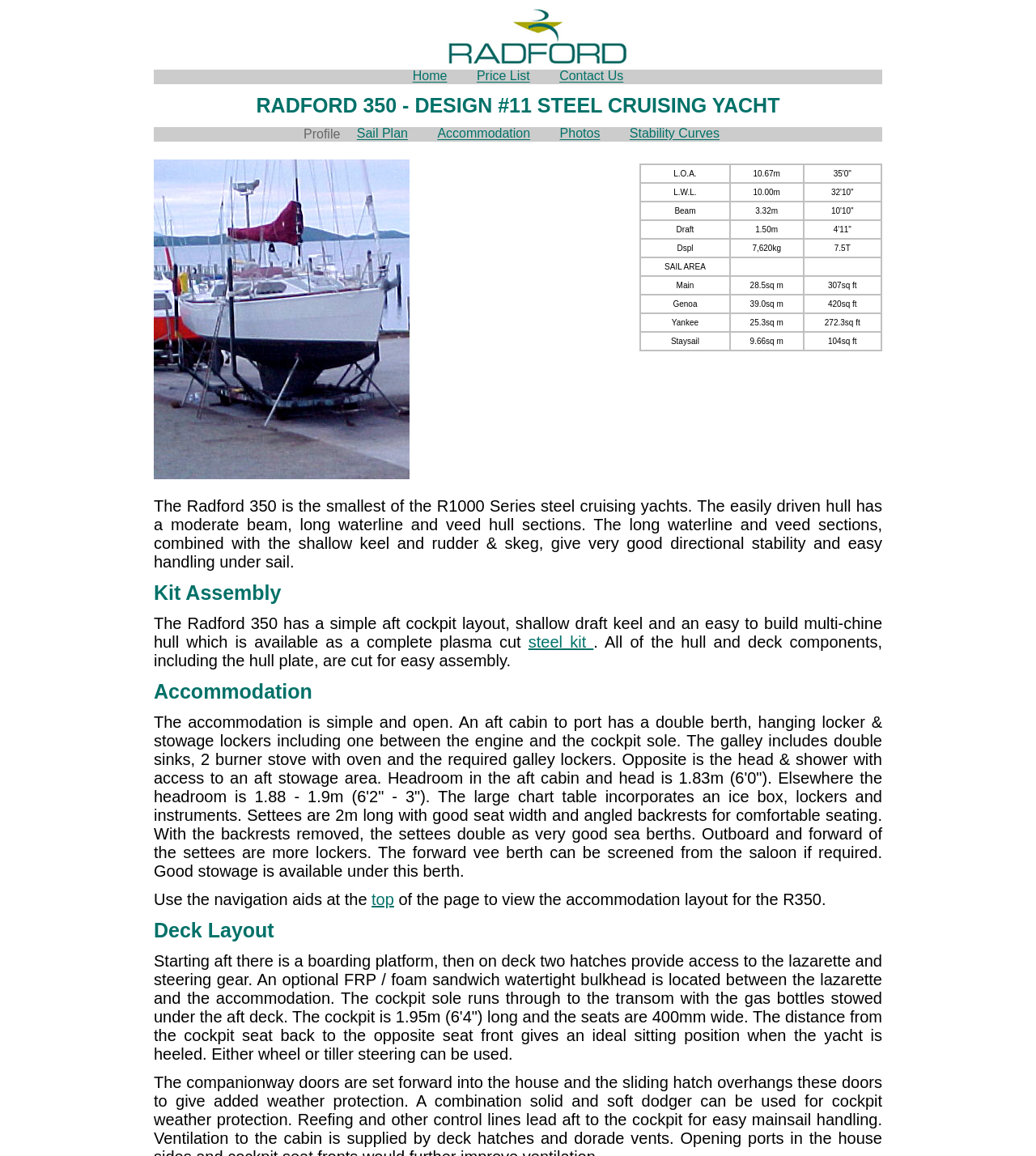Provide a comprehensive description of the webpage.

The webpage is about the Radford 350, a steel kit cruising yacht designed by Radford Yacht Design. At the top of the page, there is a logo of Radford Yacht Design, followed by a navigation menu with links to "Home", "Price List", "Contact Us", and other pages. Below the navigation menu, there is a heading that reads "RADFORD 350 - DESIGN #11 STEEL CRUISING YACHT".

On the left side of the page, there is a profile section with links to "Sail Plan", "Accommodation", "Photos", "Stability Curves", and other related pages. Below the profile section, there is an image of the R350 yacht in WA Dsn011.

To the right of the image, there is a table with specifications of the yacht, including its length overall, length at the waterline, beam, draft, displacement, and sail area. The table has multiple rows, each with three columns: the specification name, the value in meters, and the value in feet.

Below the table, there is a section of text that describes the yacht's design and features. The text explains that the yacht has a moderate beam, long waterline, and veed hull sections, which provide good directional stability and easy handling under sail. The text also mentions that the yacht has a simple aft cockpit layout, shallow draft keel, and an easy-to-build multi-chine hull.

Further down the page, there are sections on "Kit Assembly", "Accommodation", and "Deck Layout". The "Kit Assembly" section explains that the yacht's hull and deck components are cut for easy assembly. The "Accommodation" section describes the yacht's interior layout, including the aft cabin, galley, head, and chart table. The "Deck Layout" section describes the yacht's deck features, including the boarding platform, hatches, cockpit, and steering gear.

Throughout the page, there are links to other pages and sections, allowing users to navigate and access more information about the Radford 350 yacht.